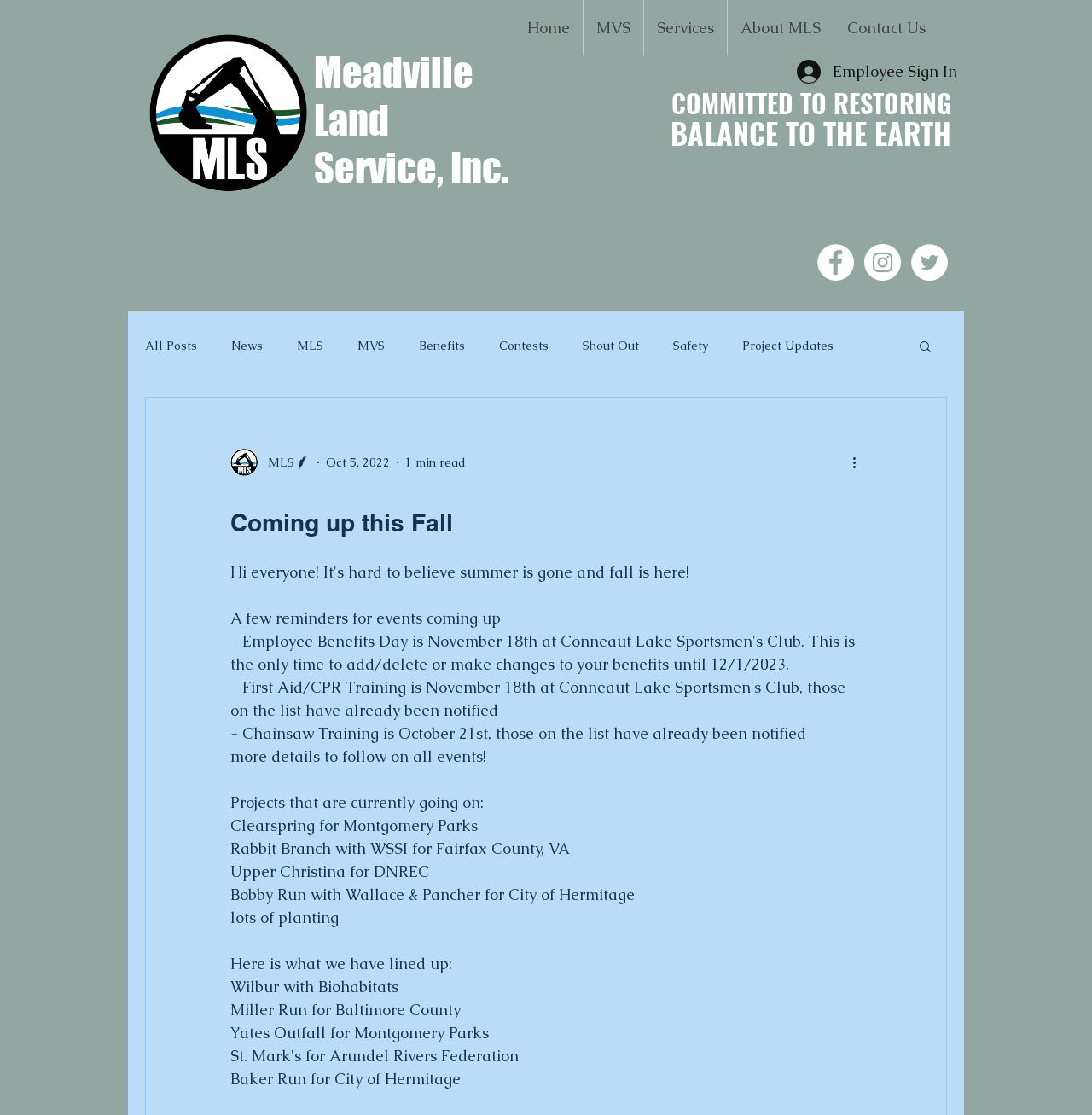Can you provide the bounding box coordinates for the element that should be clicked to implement the instruction: "Visit Facebook page"?

[0.748, 0.219, 0.782, 0.252]